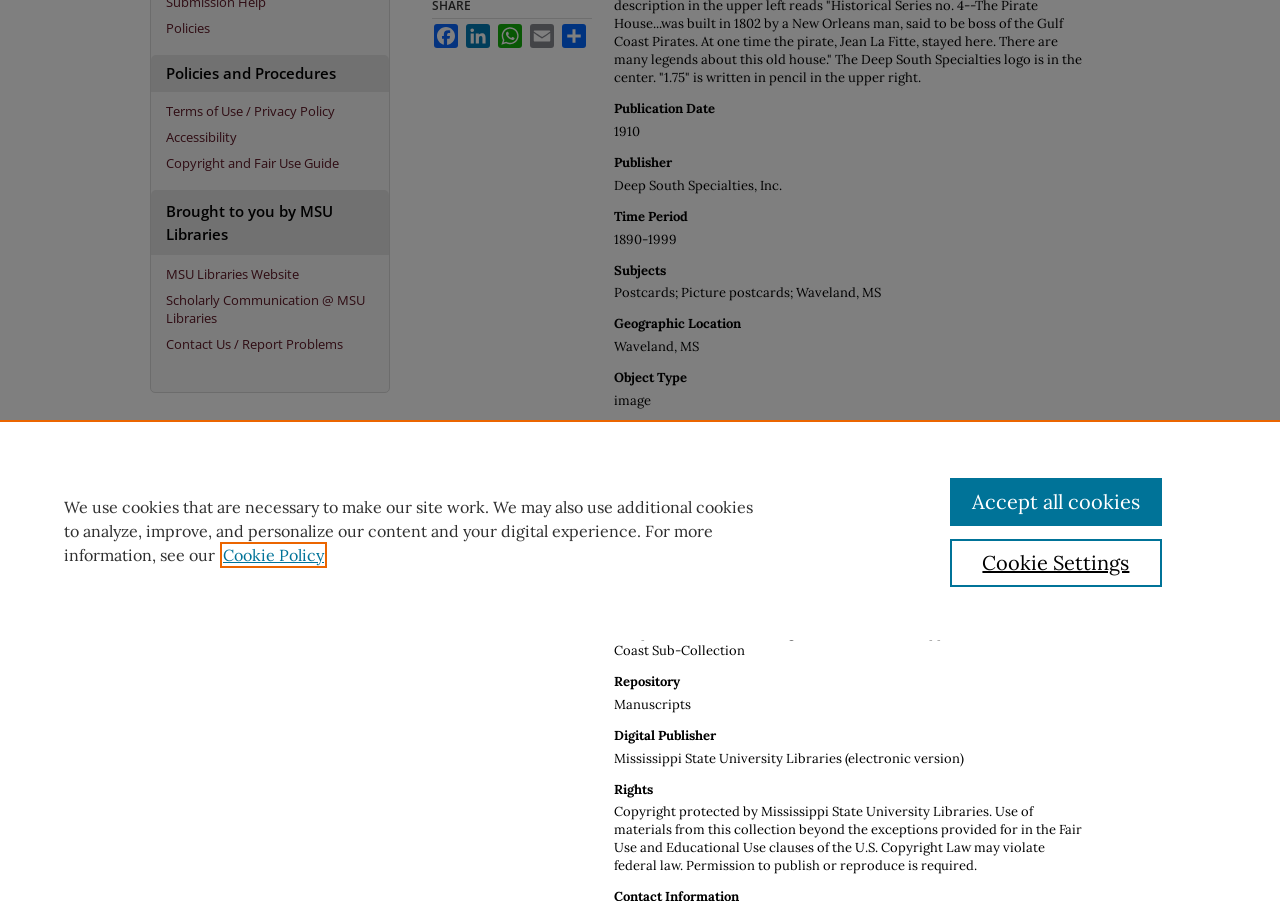Mark the bounding box of the element that matches the following description: "Contact Us / Report Problems".

[0.13, 0.372, 0.305, 0.392]